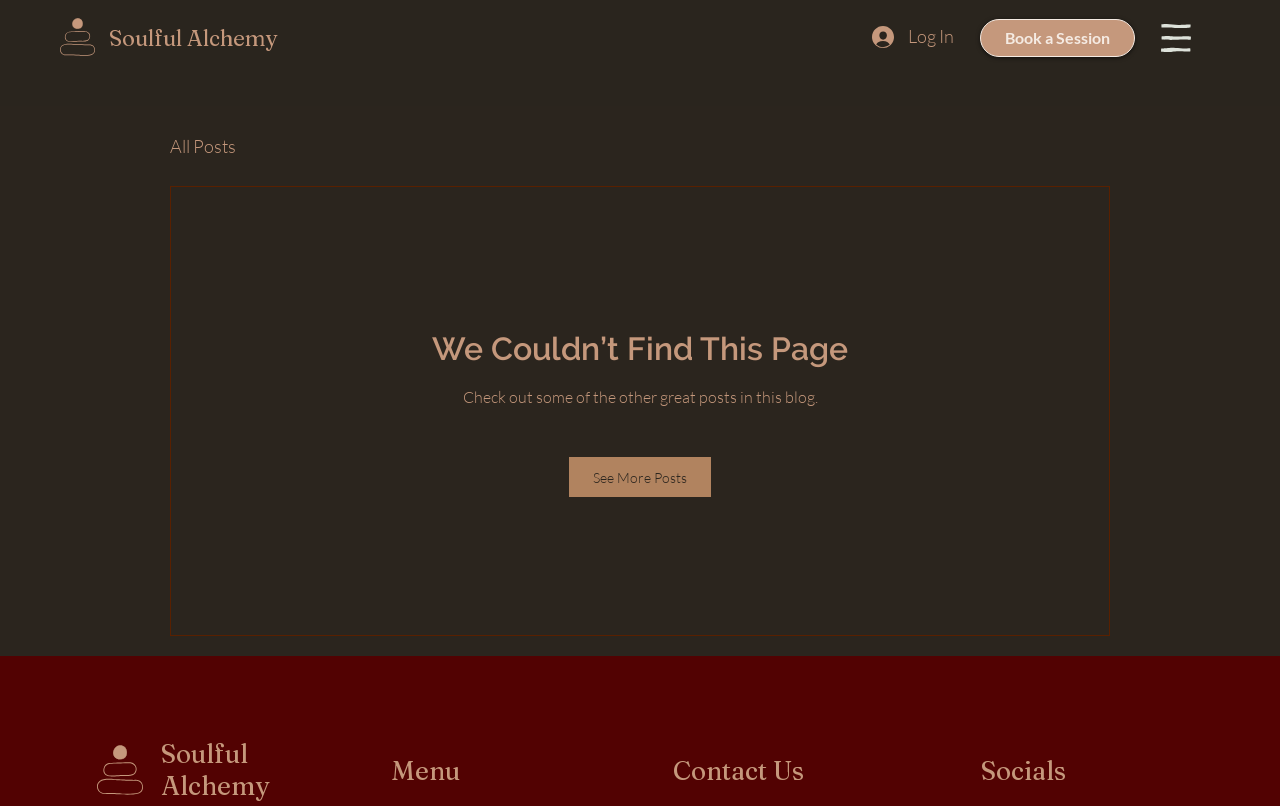Identify and provide the bounding box for the element described by: "We Couldn’t Find This Page".

[0.338, 0.403, 0.662, 0.463]